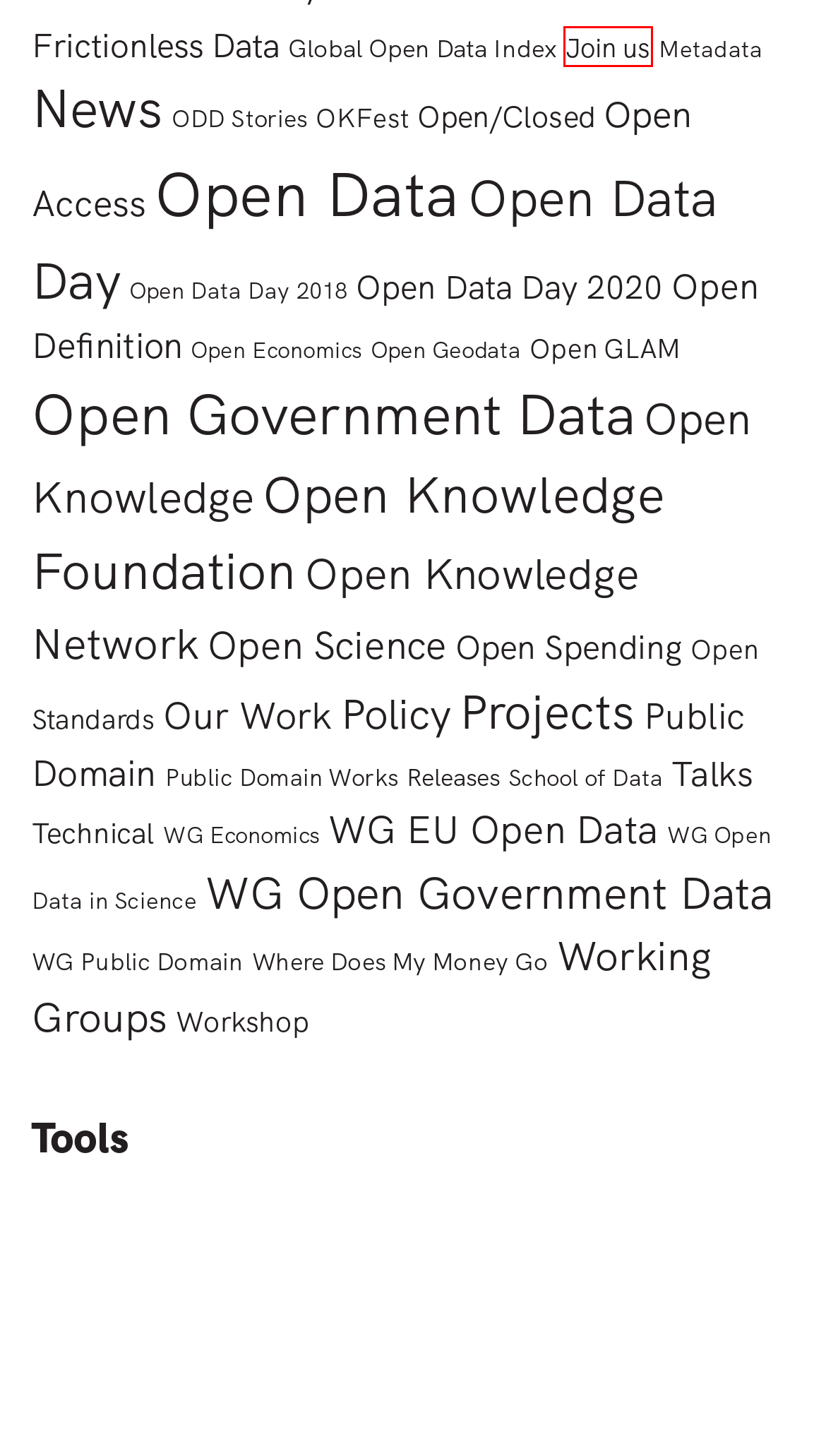You are provided a screenshot of a webpage featuring a red bounding box around a UI element. Choose the webpage description that most accurately represents the new webpage after clicking the element within the red bounding box. Here are the candidates:
A. Open Economics – Open Knowledge Foundation blog
B. Open Science – Open Knowledge Foundation blog
C. ODD Stories – Open Knowledge Foundation blog
D. Where Does My Money Go – Open Knowledge Foundation blog
E. WG EU Open Data – Open Knowledge Foundation blog
F. Metadata – Open Knowledge Foundation blog
G. Join us – Open Knowledge Foundation blog
H. Open GLAM – Open Knowledge Foundation blog

G